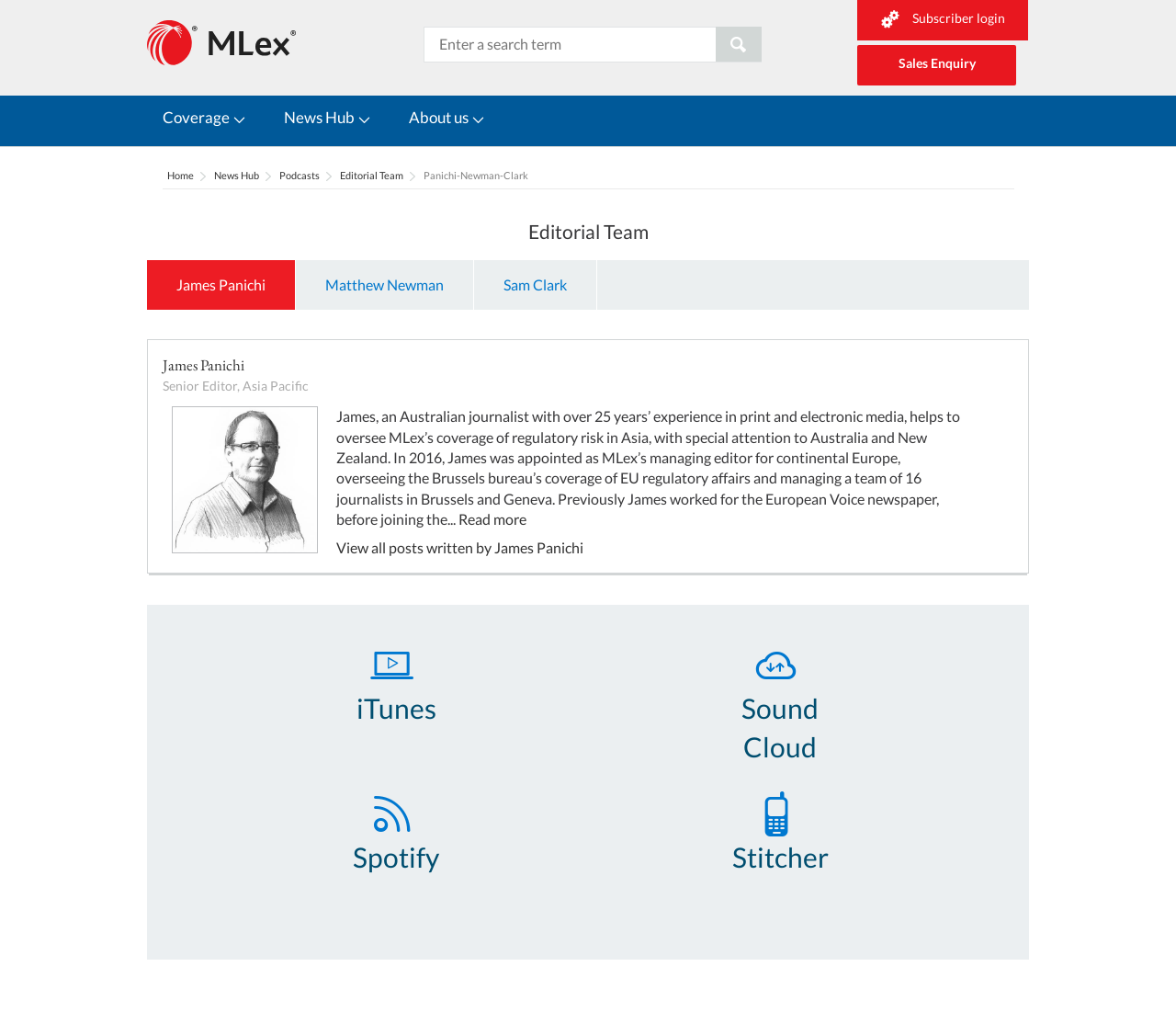What are the three icons below the editorial team section?
Please respond to the question with a detailed and well-explained answer.

I found the answer by looking at the links below the editorial team section, which have icons and text descriptions, and identifying the three icons as iTunes, Sound Cloud, and Spotify.